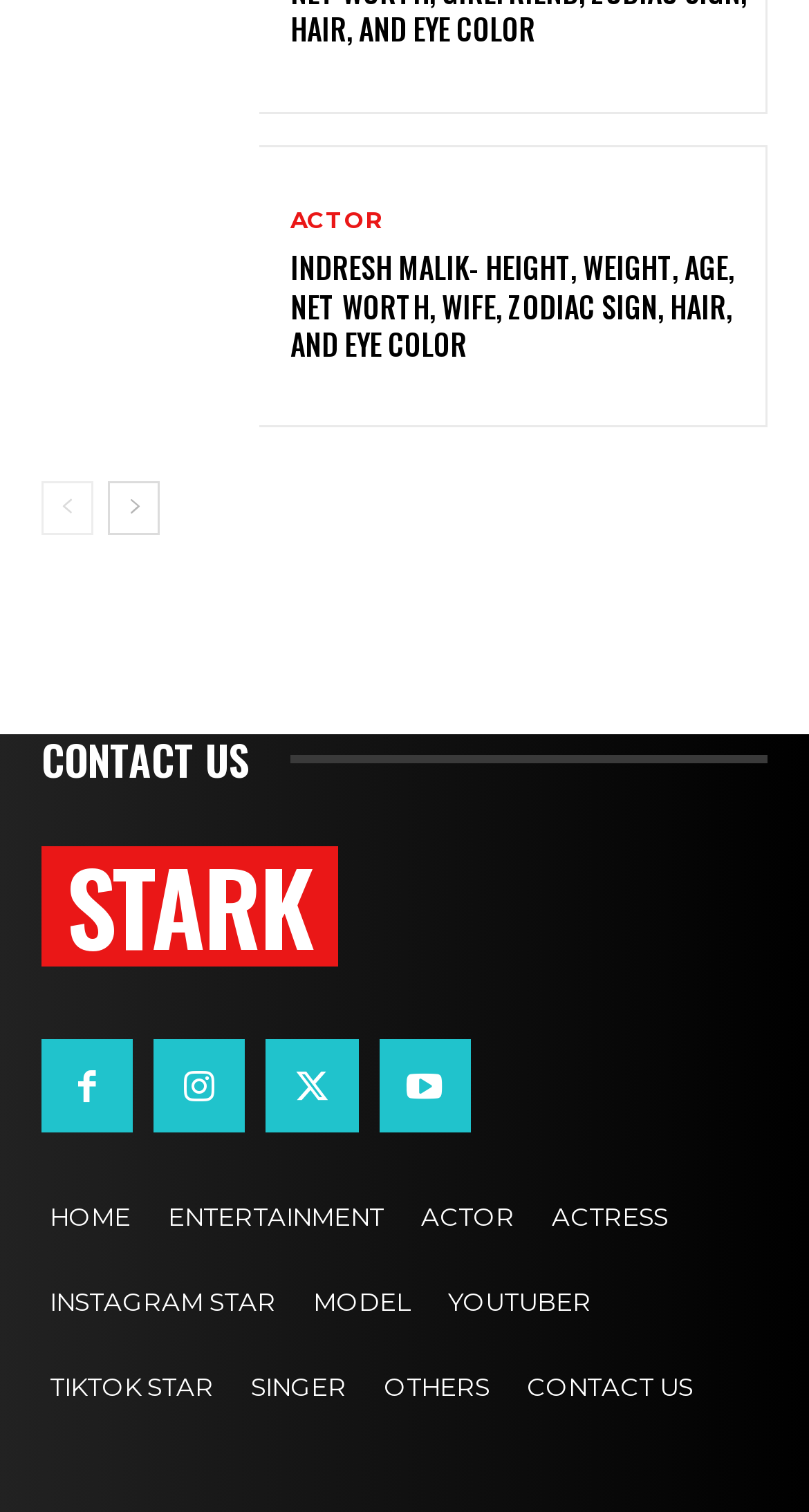Locate the bounding box coordinates of the element you need to click to accomplish the task described by this instruction: "Contact us".

[0.051, 0.486, 0.949, 0.526]